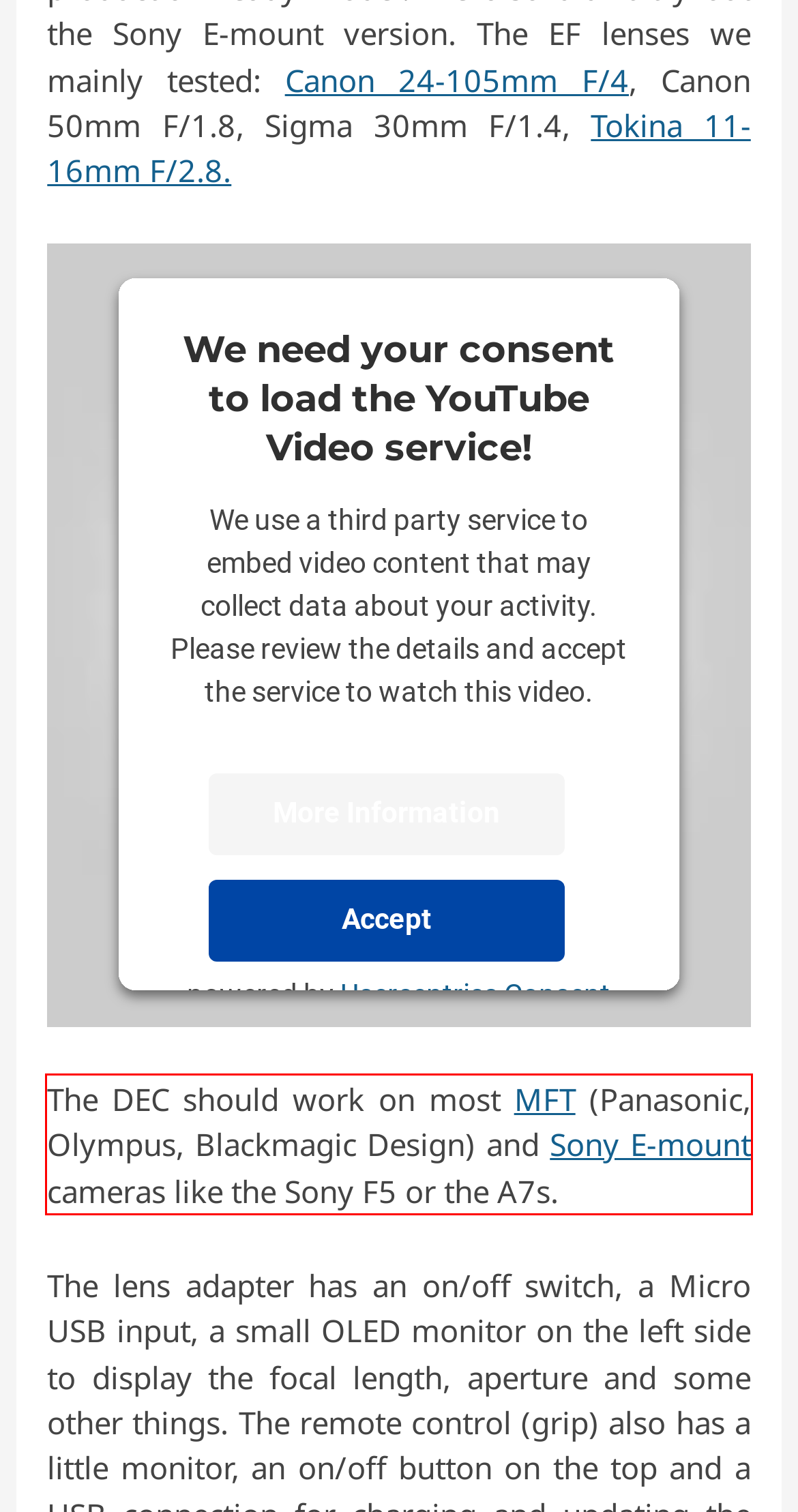You are given a screenshot showing a webpage with a red bounding box. Perform OCR to capture the text within the red bounding box.

The DEC should work on most MFT (Panasonic, Olympus, Blackmagic Design) and Sony E-mount cameras like the Sony F5 or the A7s.